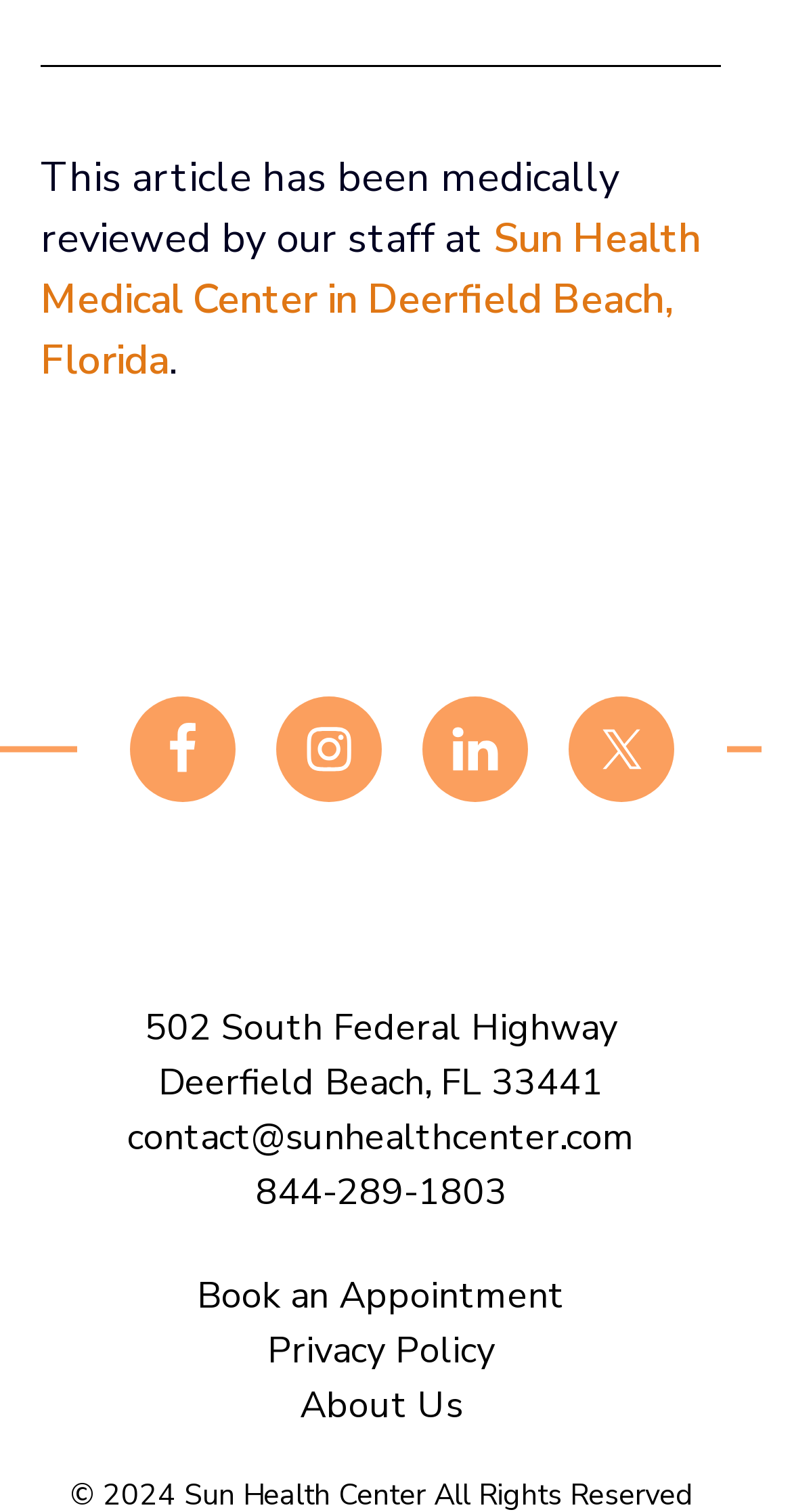What is the logo of the medical center?
Please provide a full and detailed response to the question.

The answer can be found by looking at the image element labeled as 'Sun Health Center Logo', which is located at the top of the webpage and appears to be the logo of the medical center.